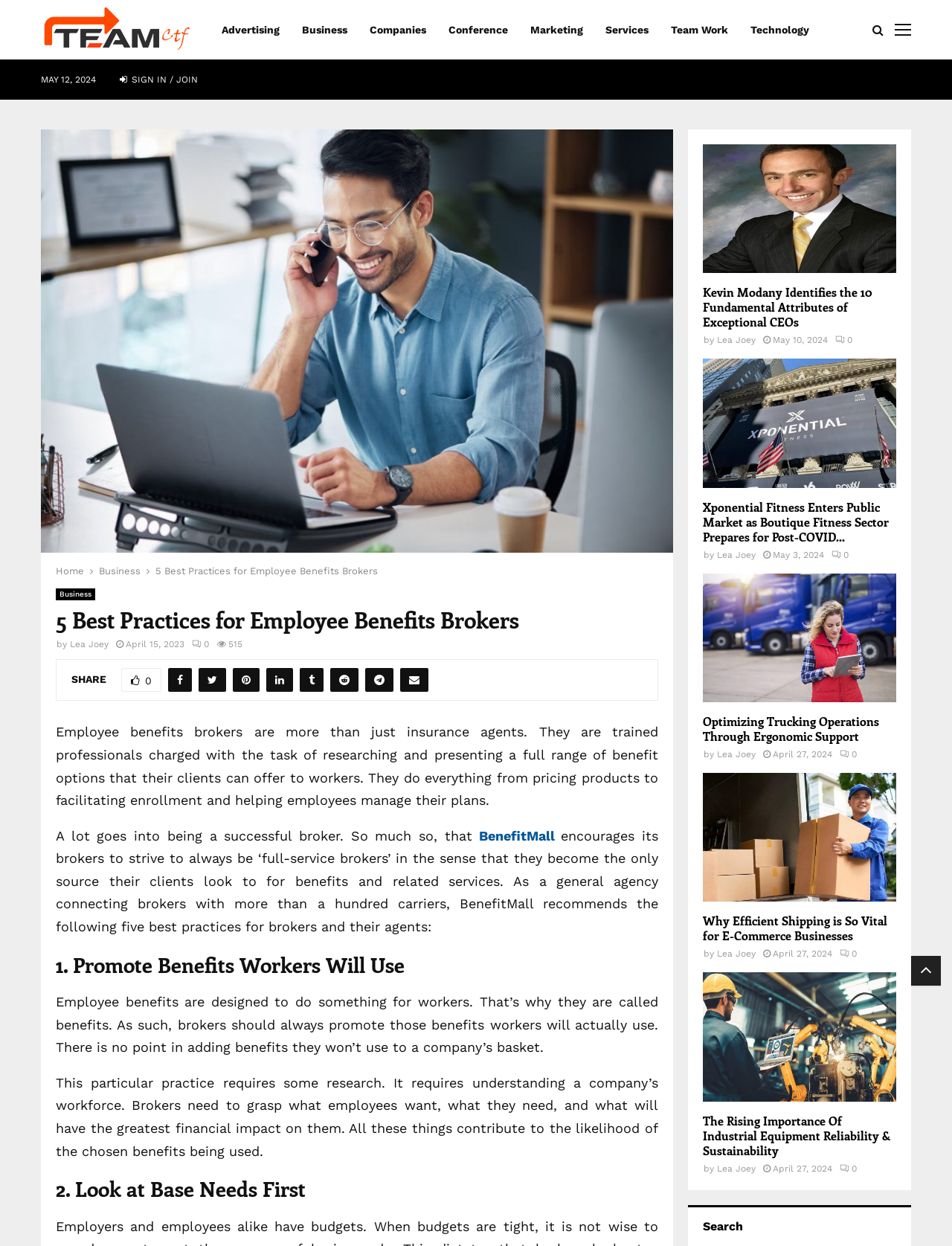Please find the bounding box coordinates (top-left x, top-left y, bottom-right x, bottom-right y) in the screenshot for the UI element described as follows: Advertising

[0.233, 0.0, 0.293, 0.048]